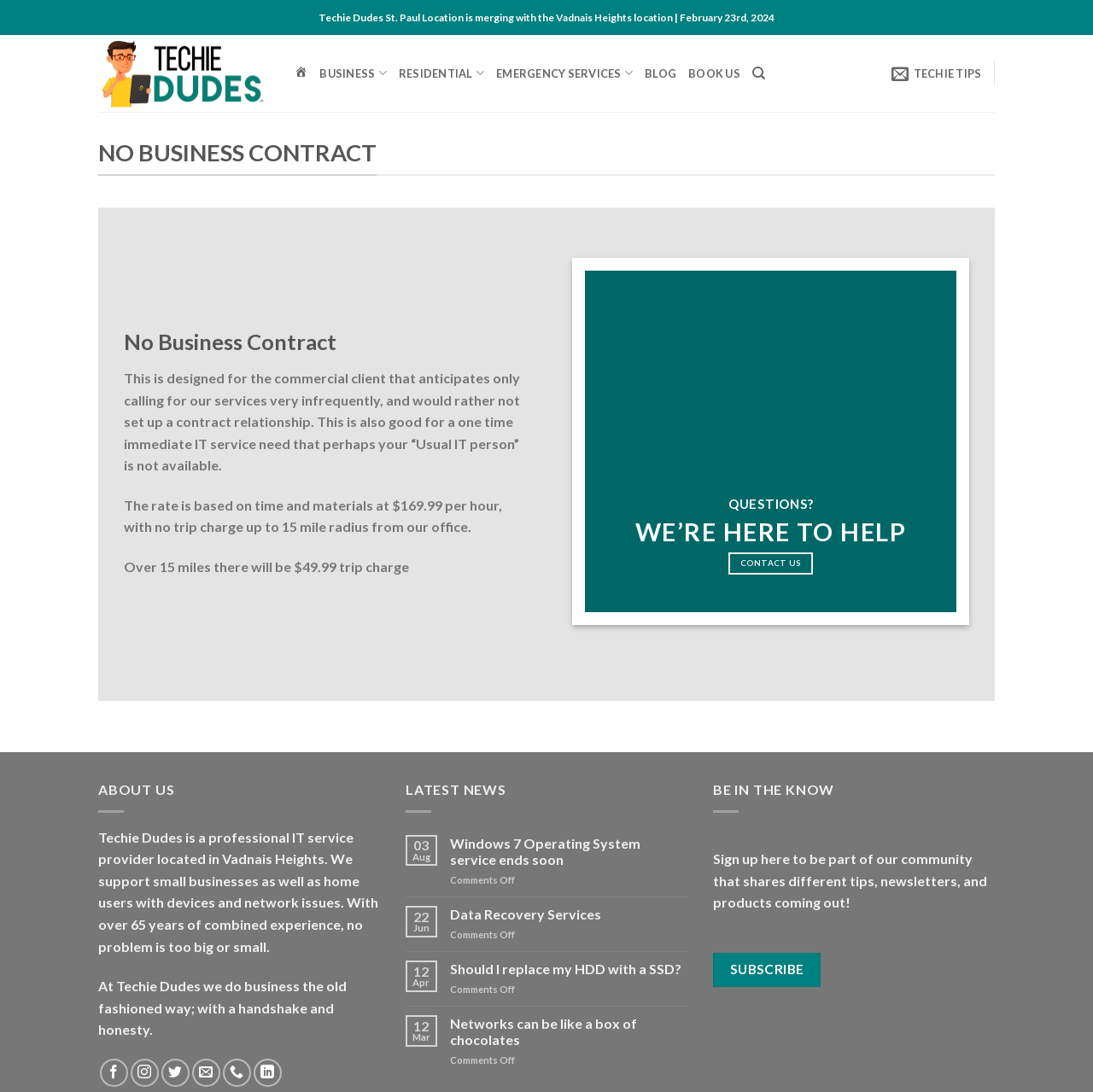Predict the bounding box coordinates of the area that should be clicked to accomplish the following instruction: "Click on the 'HOME' link". The bounding box coordinates should consist of four float numbers between 0 and 1, i.e., [left, top, right, bottom].

[0.27, 0.055, 0.281, 0.079]